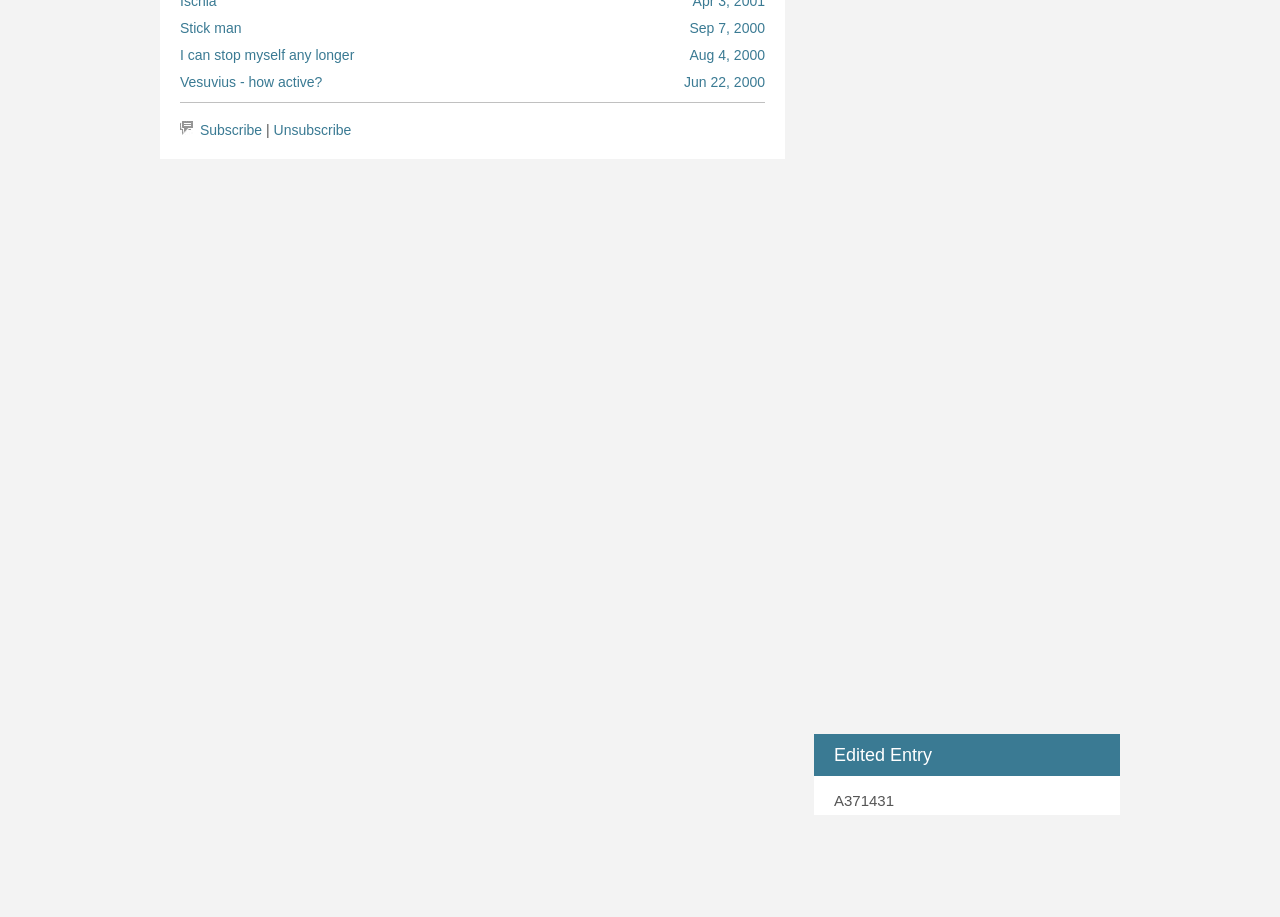What is the title of the edited entry?
Based on the visual details in the image, please answer the question thoroughly.

I found the title of the edited entry by looking at the heading element with the text 'Edited Entry' and then finding the corresponding image and heading elements with the text 'Infinite Improbability Drive'.